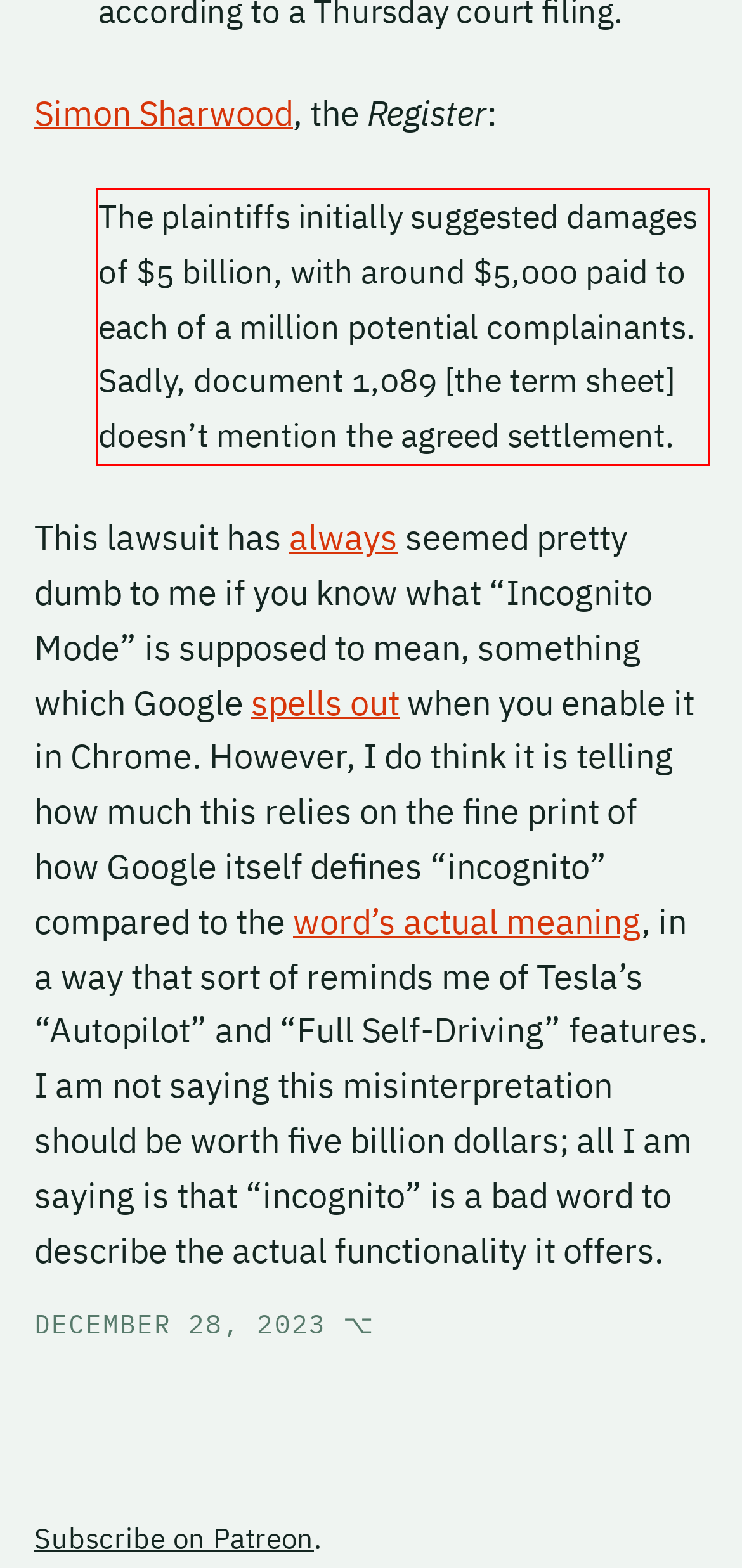In the screenshot of the webpage, find the red bounding box and perform OCR to obtain the text content restricted within this red bounding box.

The plaintiffs initially suggested damages of $5 billion, with around $5,000 paid to each of a million potential complainants. Sadly, document 1,089 [the term sheet] doesn’t mention the agreed settlement.